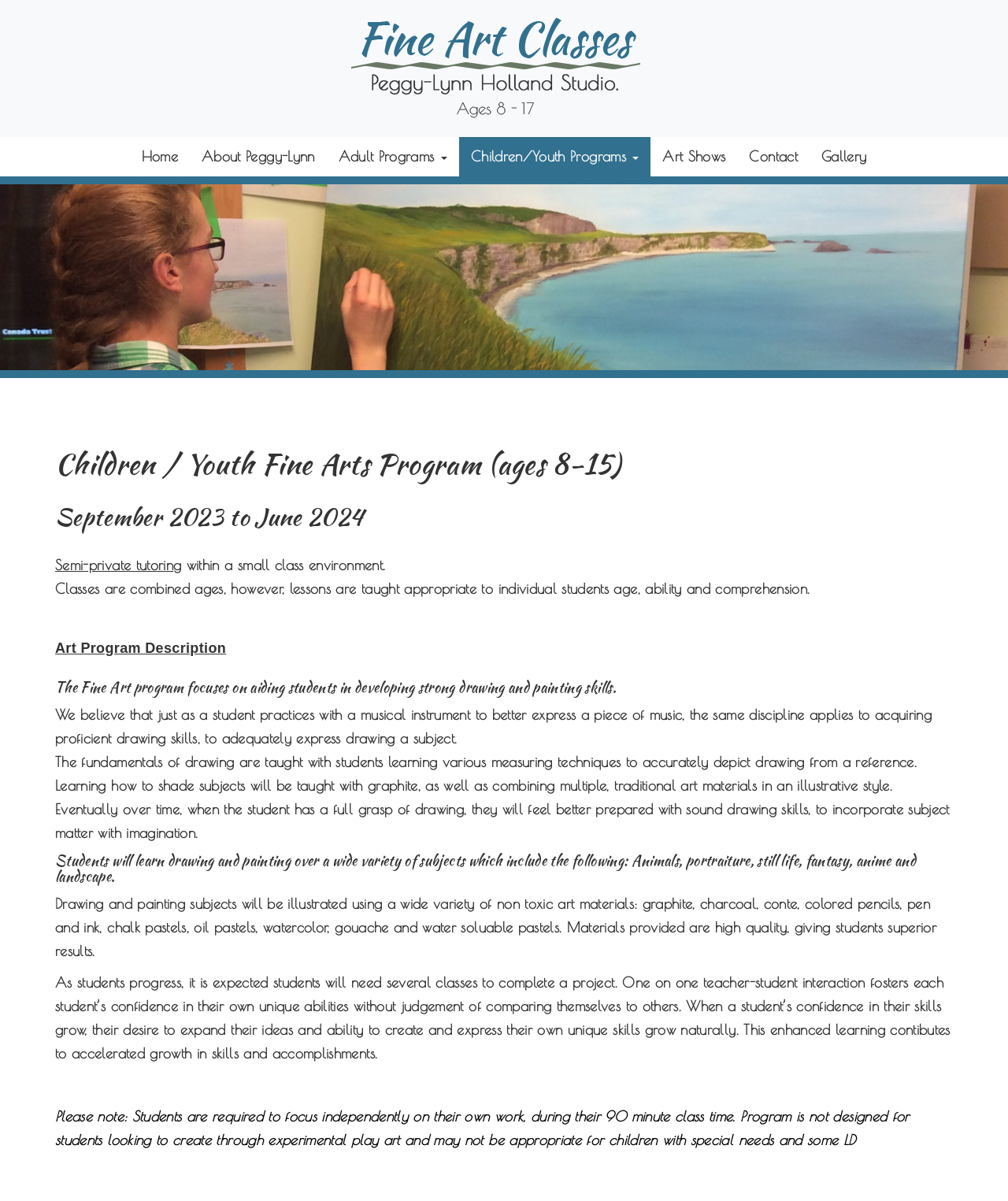Based on the element description Art Shows, identify the bounding box of the UI element in the given webpage screenshot. The coordinates should be in the format (top-left x, top-left y, bottom-right x, bottom-right y) and must be between 0 and 1.

[0.646, 0.114, 0.732, 0.147]